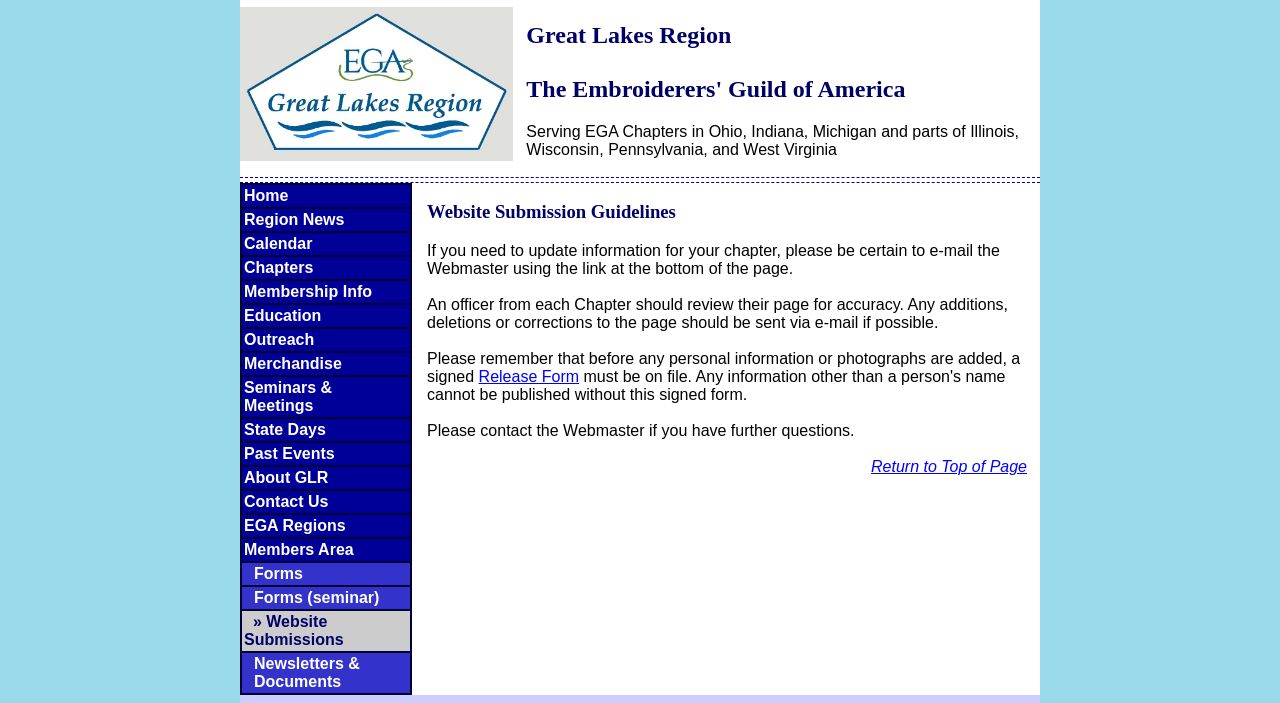What is the purpose of the Website Submission Guidelines?
Provide a concise answer using a single word or phrase based on the image.

To update chapter information